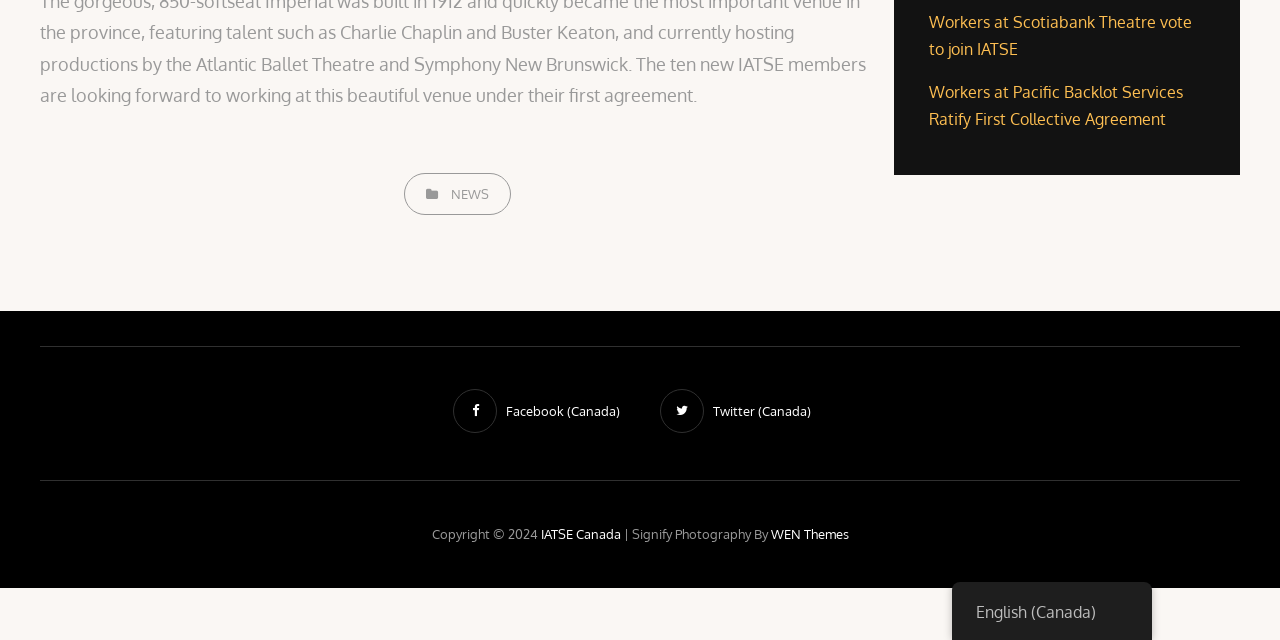Find and provide the bounding box coordinates for the UI element described with: "News".

[0.315, 0.271, 0.399, 0.336]